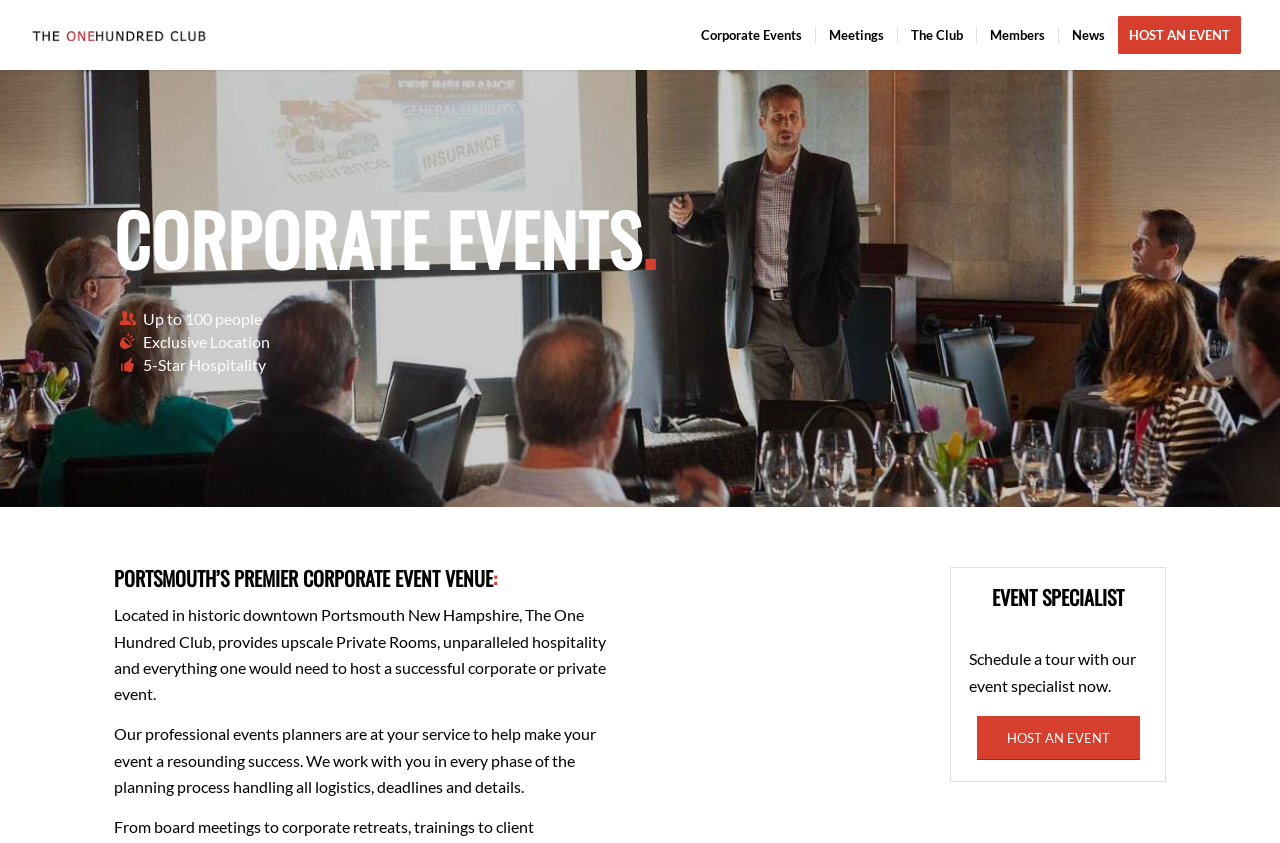Provide the bounding box coordinates for the UI element described in this sentence: "Corporate Events". The coordinates should be four float values between 0 and 1, i.e., [left, top, right, bottom].

[0.538, 0.0, 0.637, 0.083]